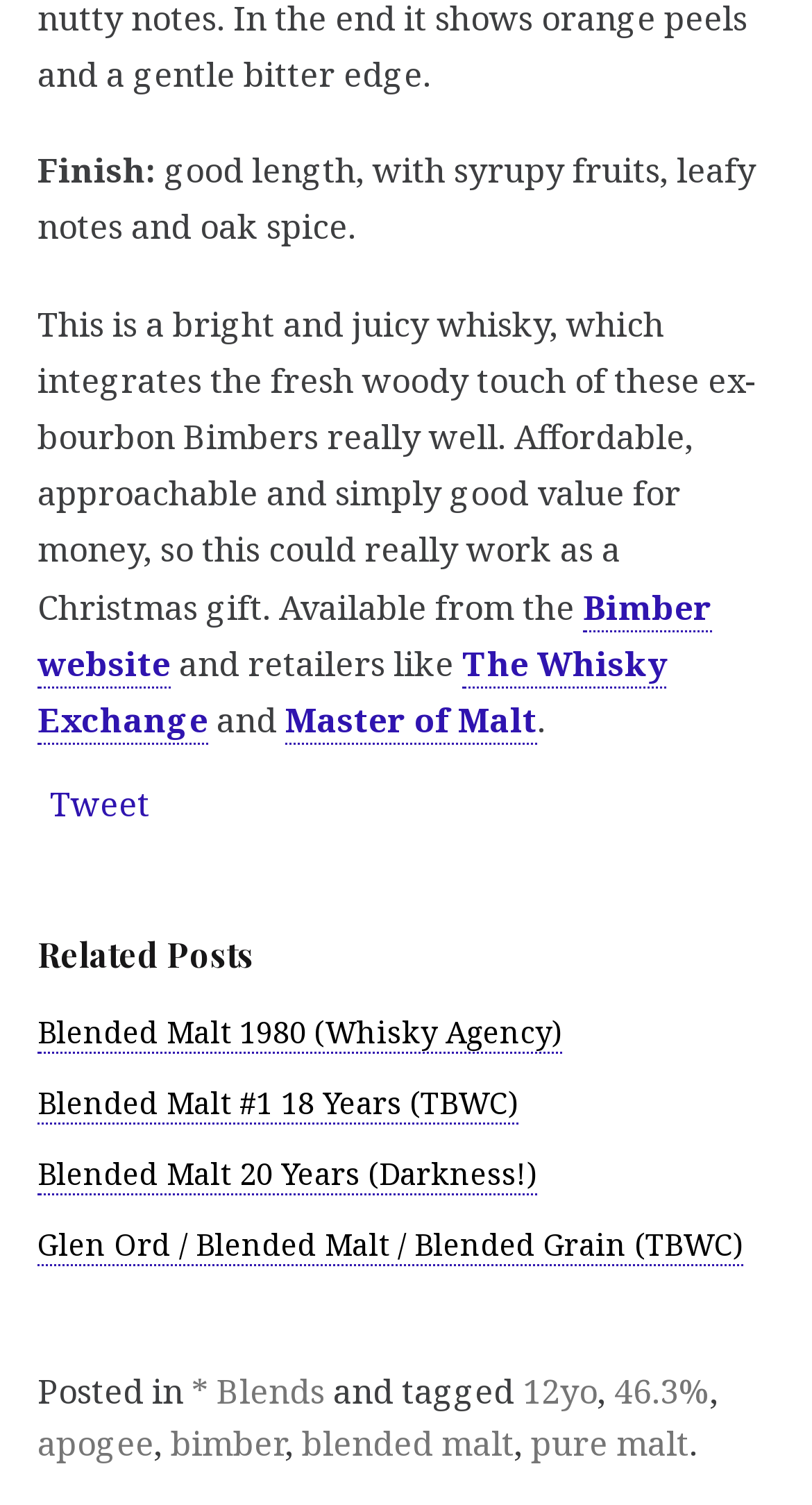Predict the bounding box of the UI element that fits this description: "Blended Malt 1980 (Whisky Agency)".

[0.046, 0.673, 0.692, 0.701]